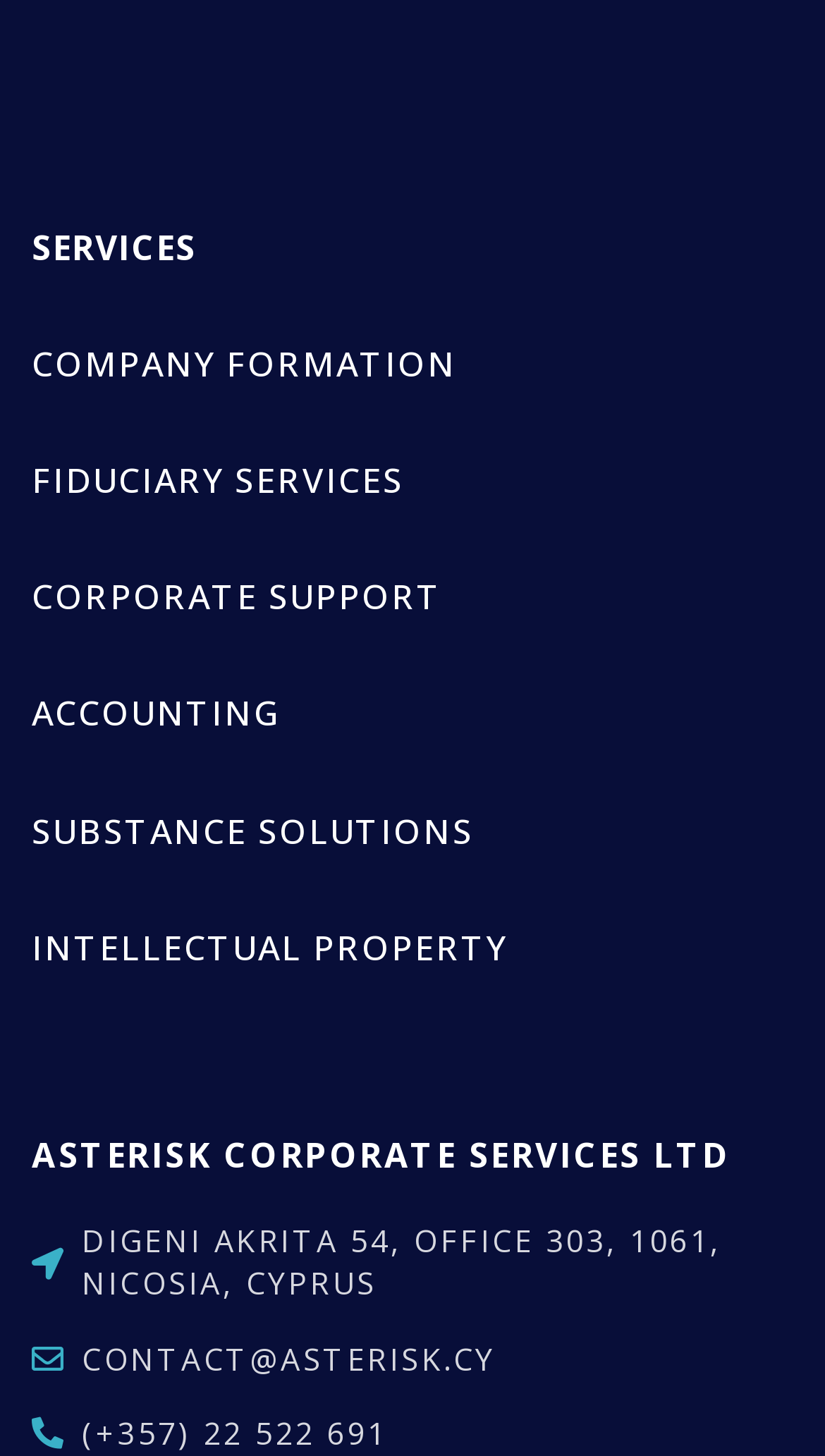What is the name of the company?
Please analyze the image and answer the question with as much detail as possible.

The heading on the webpage clearly states the name of the company as Asterisk Corporate Services Ltd.